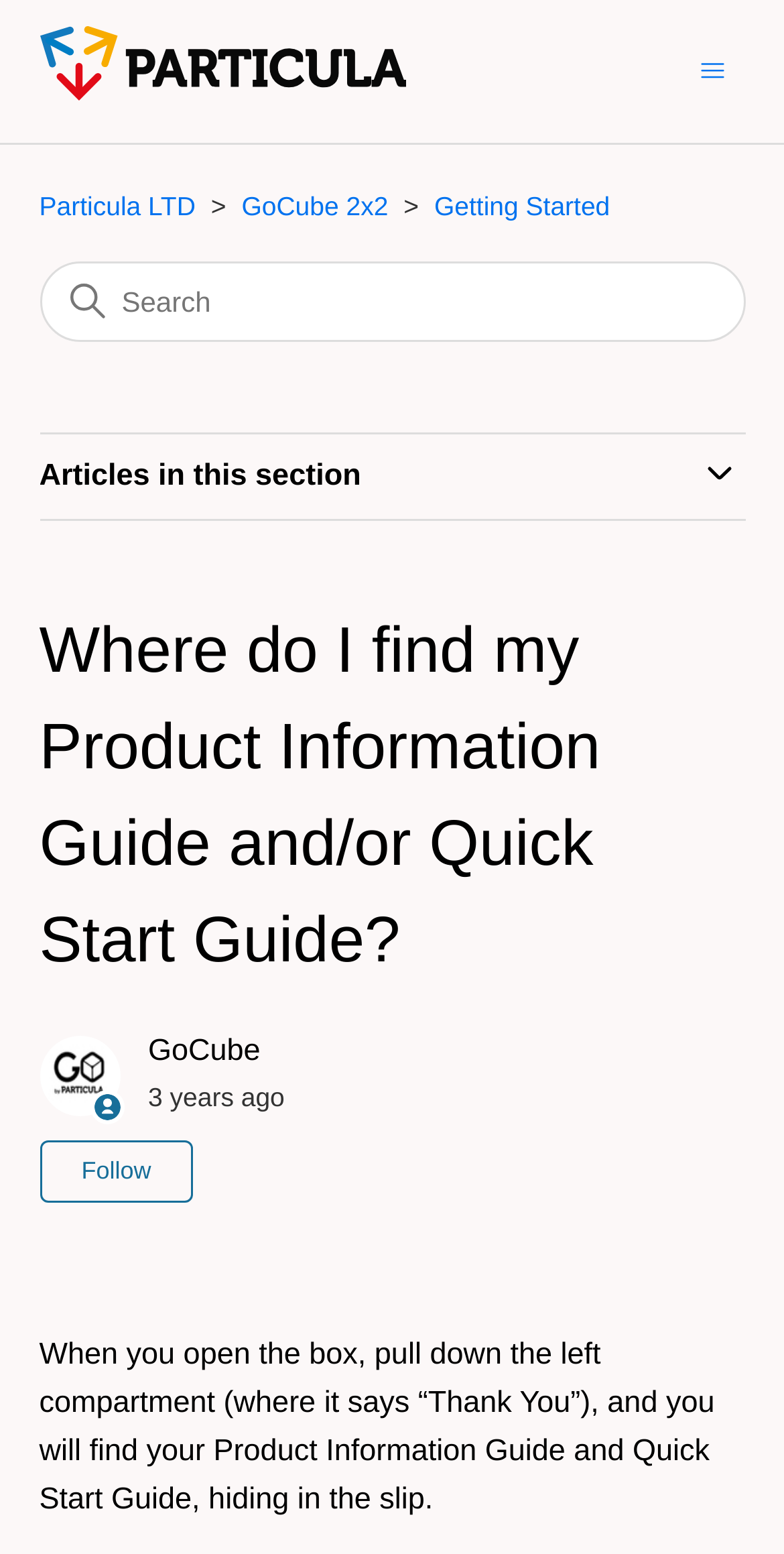Can you find and generate the webpage's heading?

Where do I find my Product Information Guide and/or Quick Start Guide?